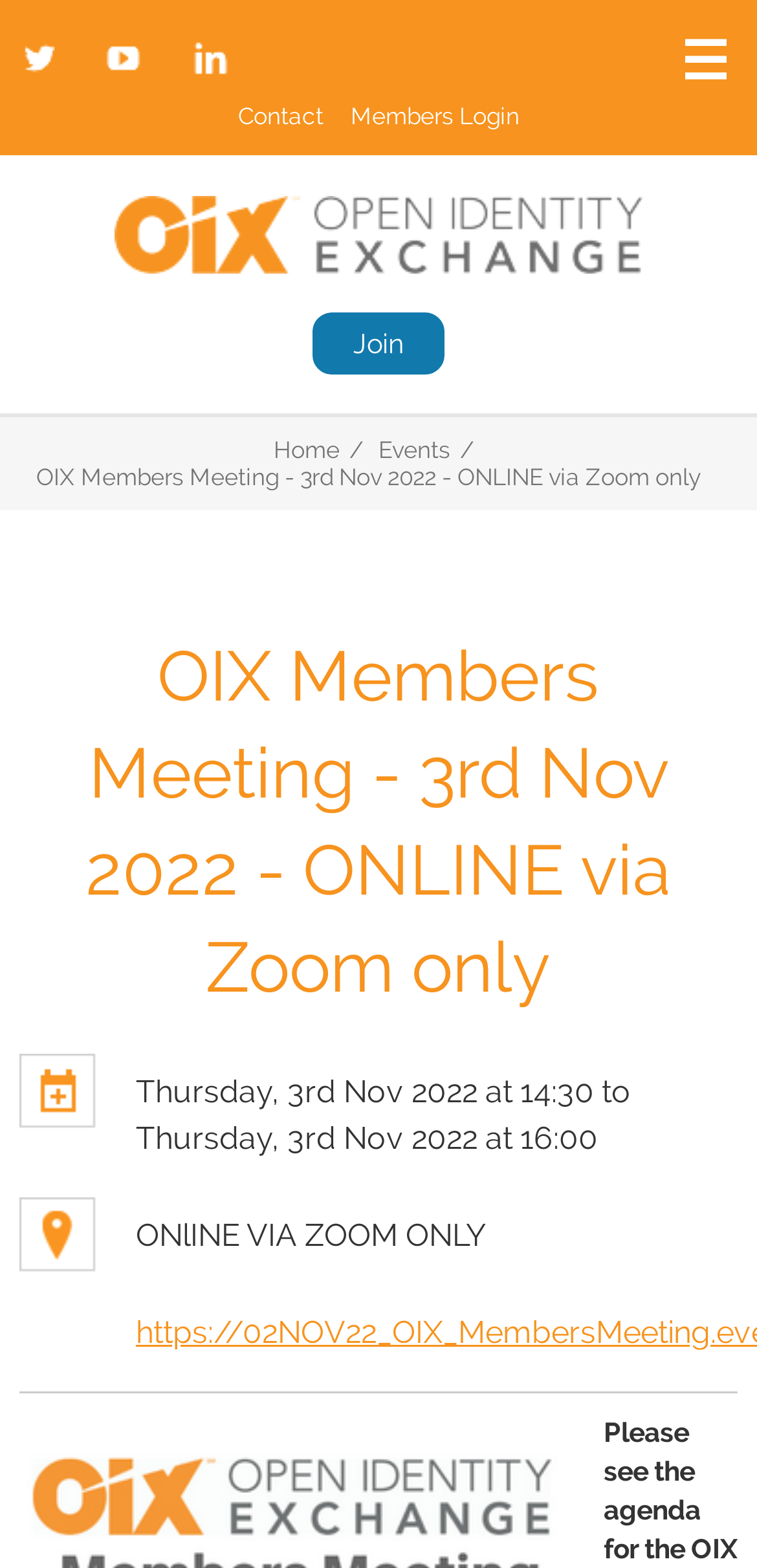Examine the screenshot and answer the question in as much detail as possible: What is the date of the OIX Members Meeting?

The date of the OIX Members Meeting can be found in the static text 'OIX Members Meeting - 3rd Nov 2022 - ONLINE via Zoom only' which is located at the top of the webpage. This text is repeated twice on the webpage, indicating its importance.